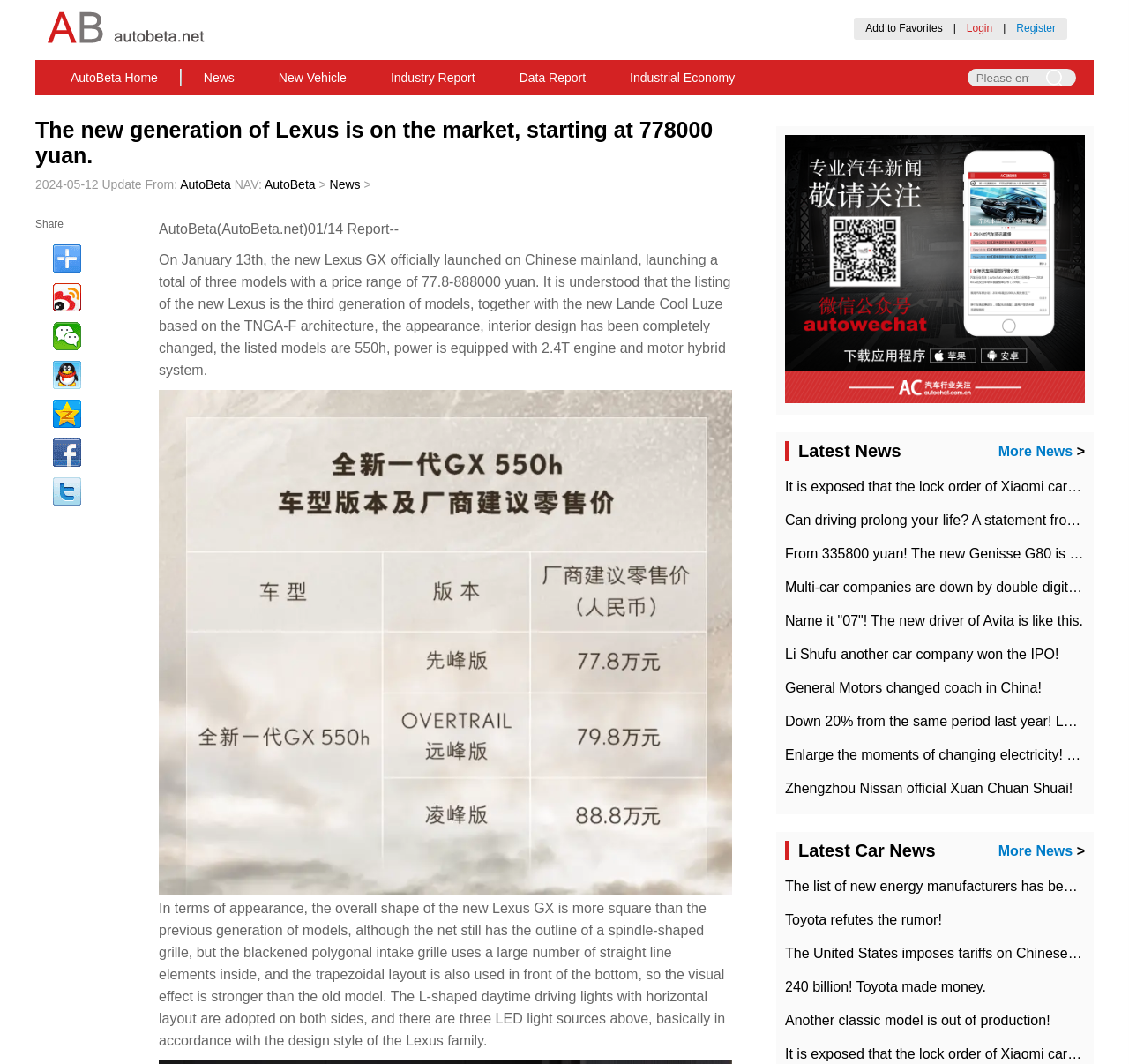Using the information from the screenshot, answer the following question thoroughly:
What is the design style of the L-shaped daytime driving lights?

The article states that the L-shaped daytime driving lights with horizontal layout are adopted on both sides of the new Lexus GX.